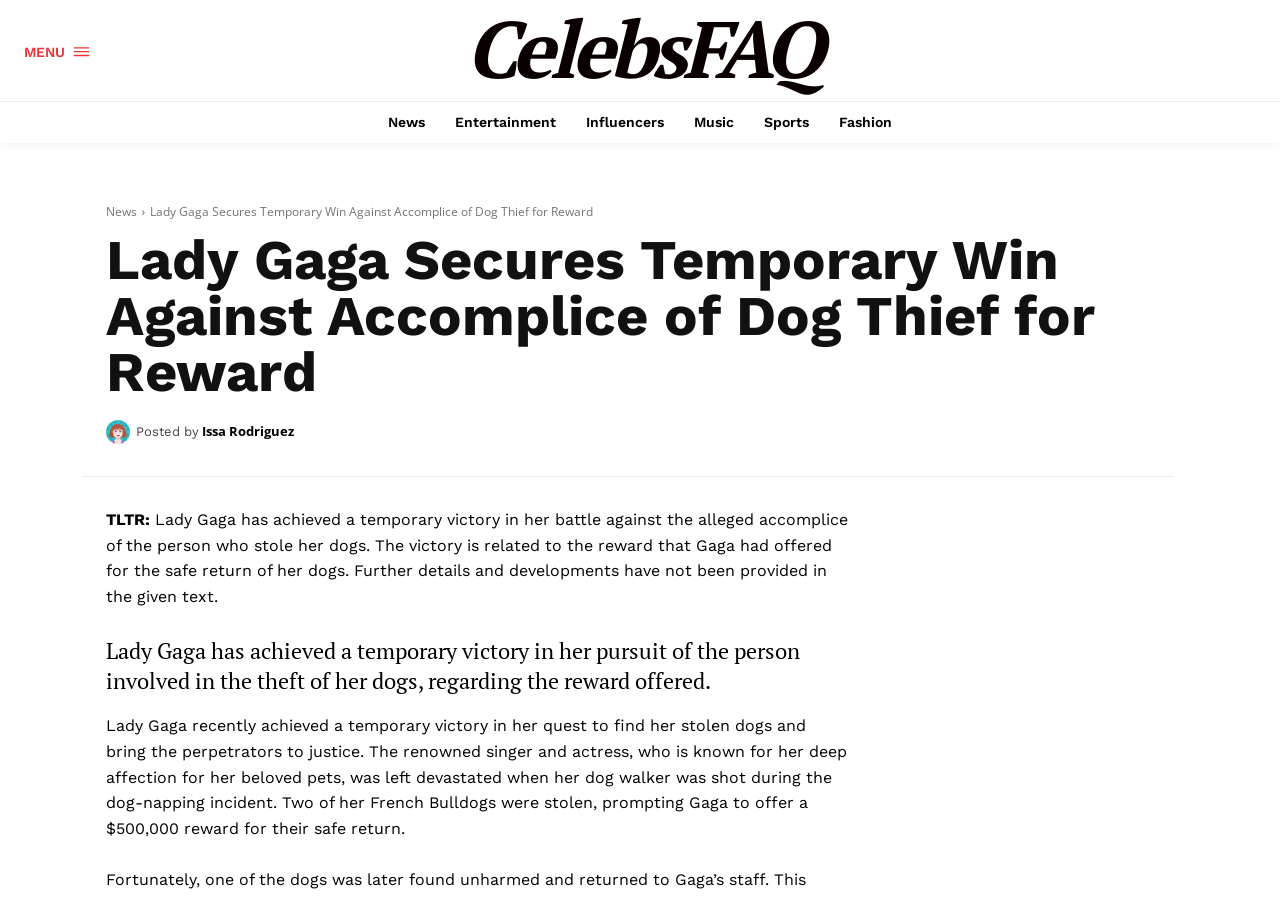Extract the primary headline from the webpage and present its text.

Lady Gaga Secures Temporary Win Against Accomplice of Dog Thief for Reward